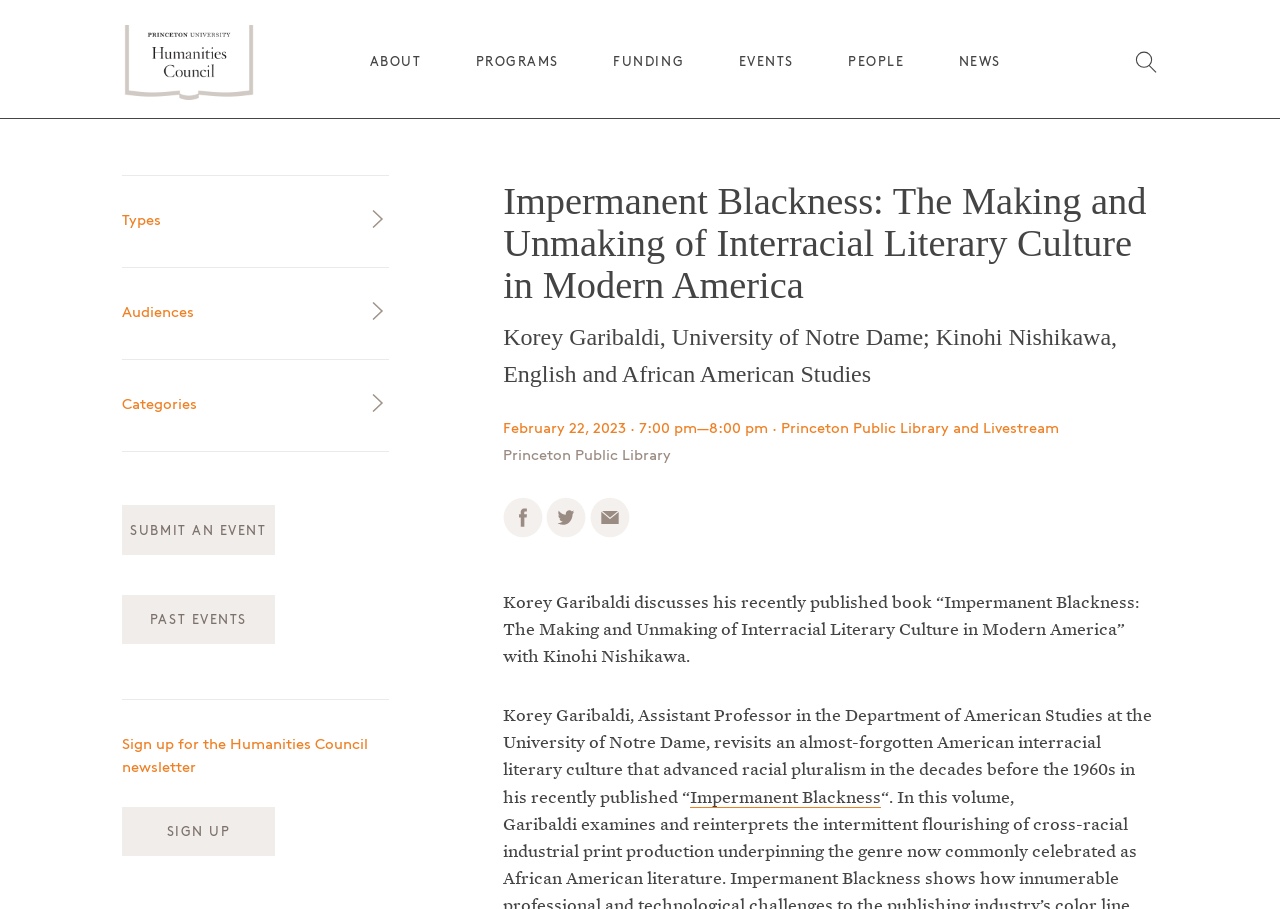Please determine the bounding box coordinates for the element that should be clicked to follow these instructions: "Share on Facebook".

[0.393, 0.579, 0.424, 0.595]